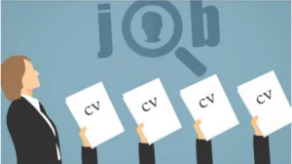Respond to the following question using a concise word or phrase: 
What is the magnifying glass examining?

The word 'job'